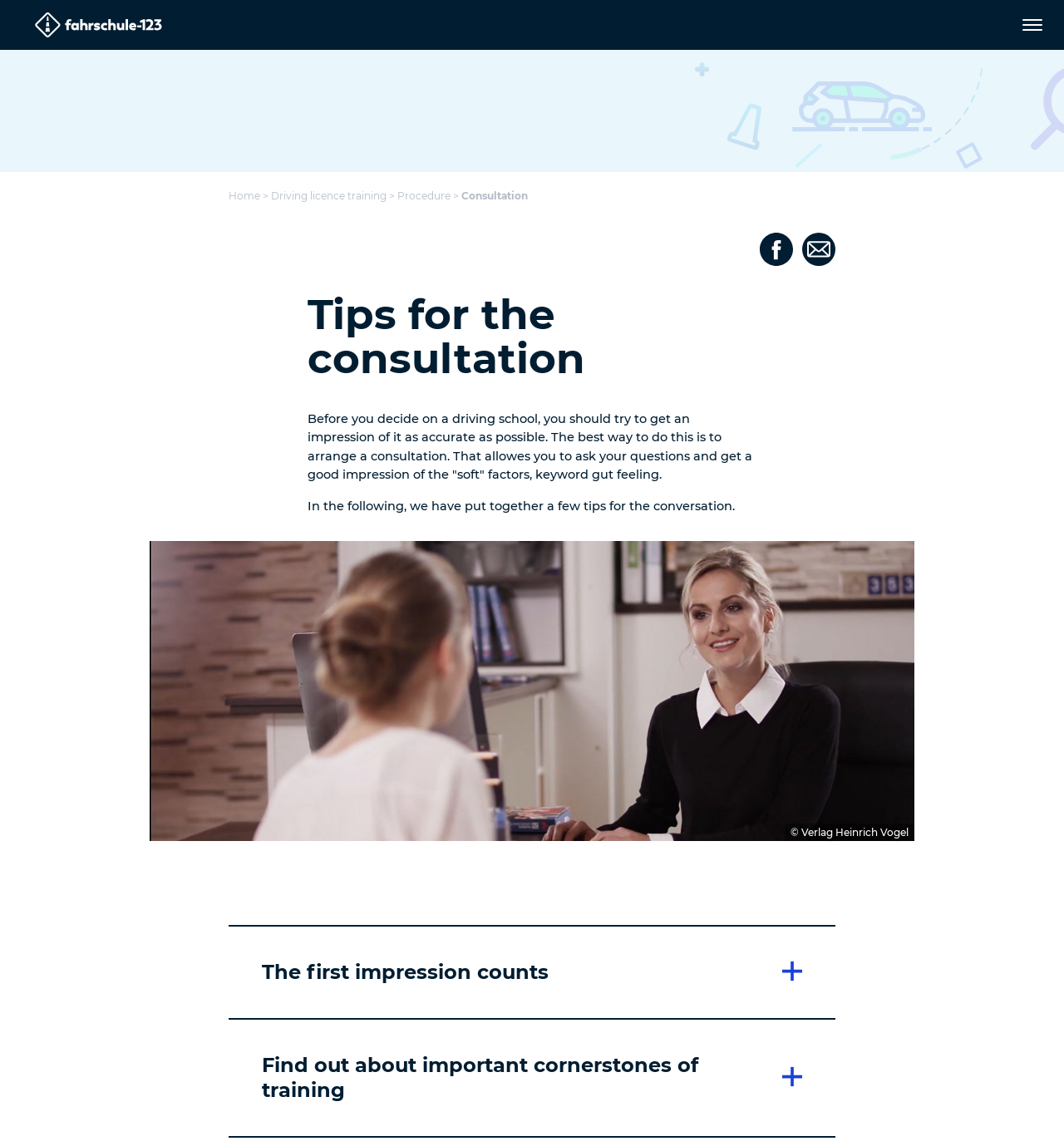Provide the bounding box coordinates of the HTML element this sentence describes: "next".

[0.96, 0.268, 0.994, 0.294]